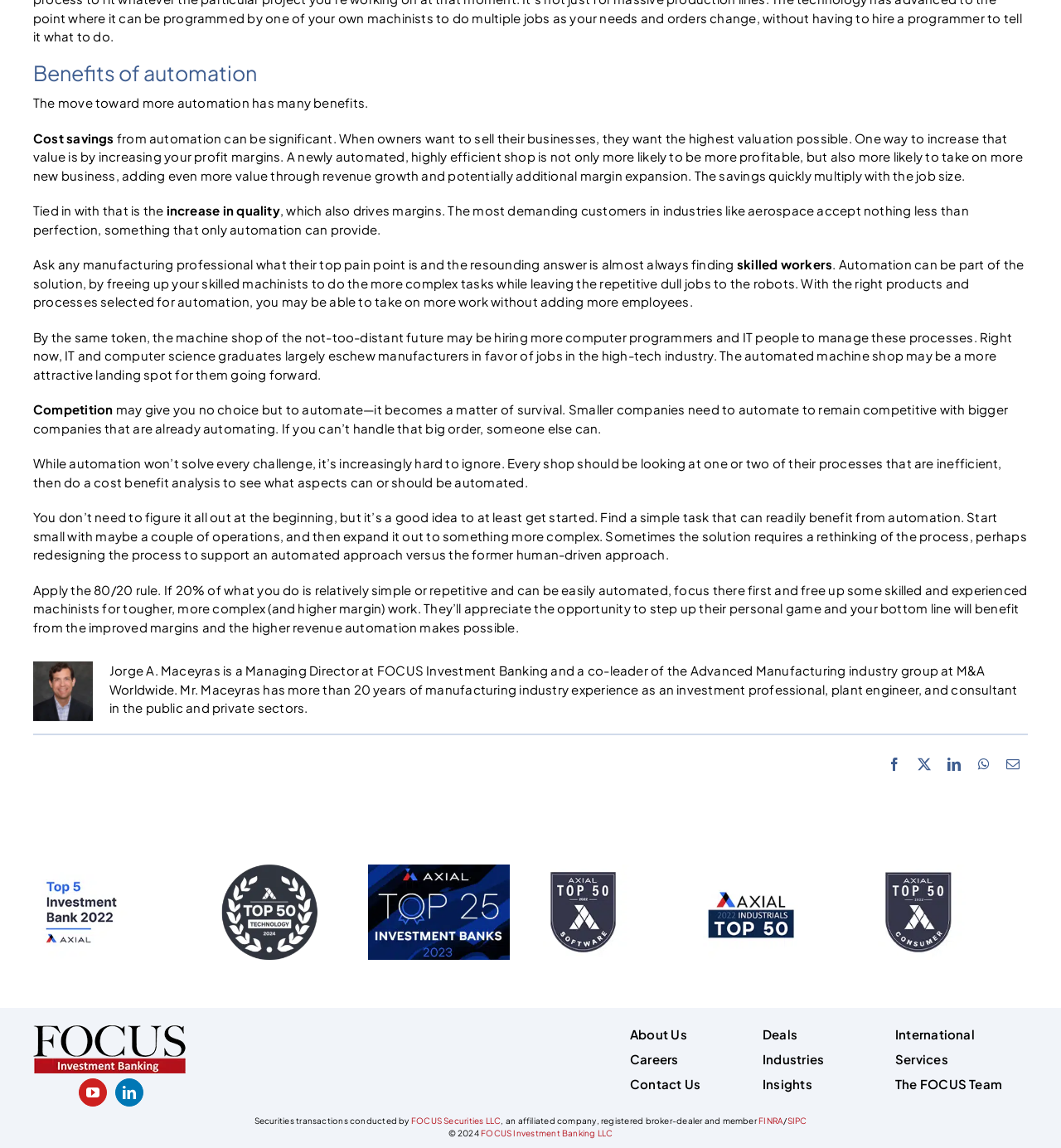What is the industry group that Jorge A. Maceyras co-leads?
Please use the image to provide a one-word or short phrase answer.

Advanced Manufacturing